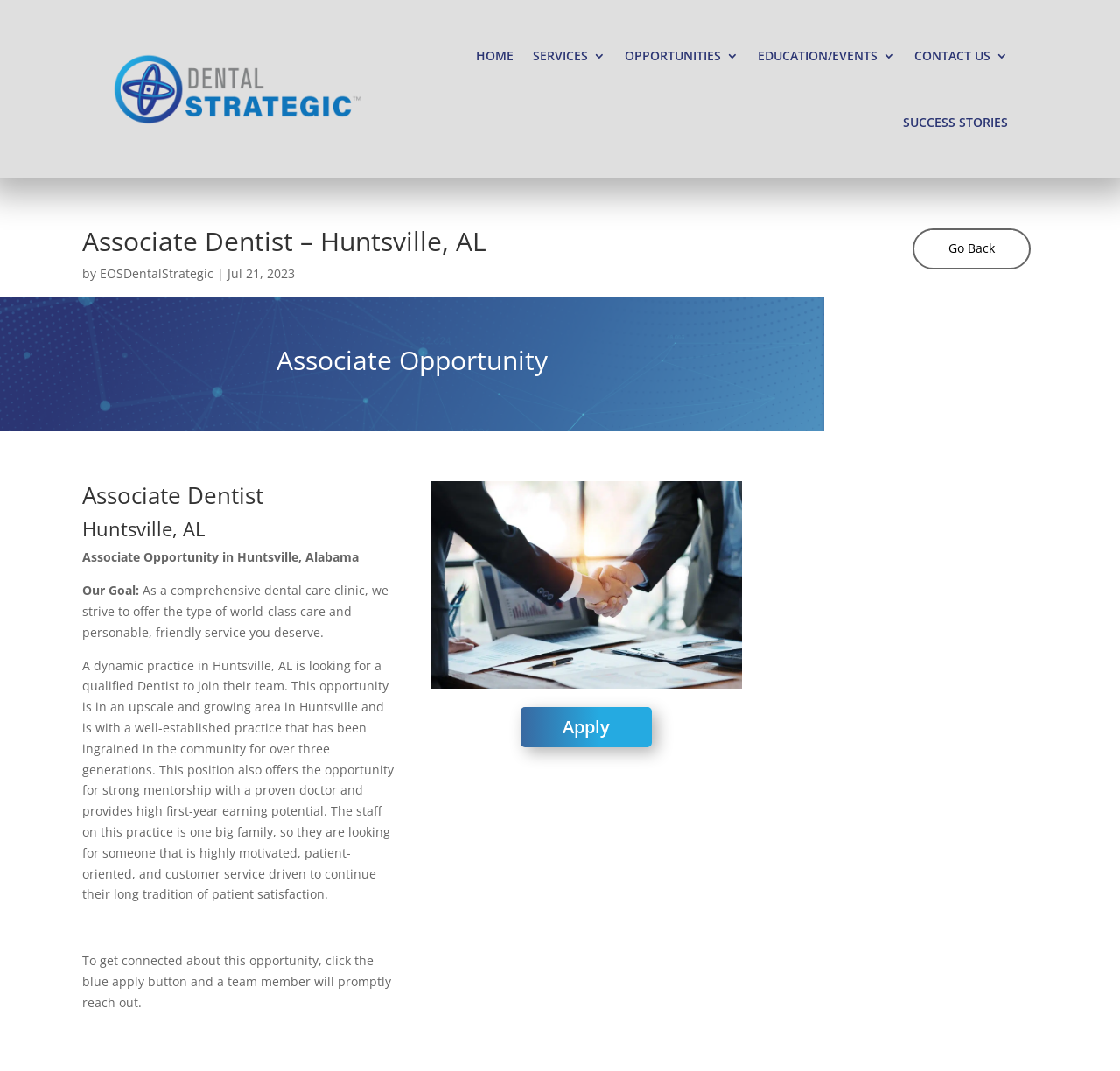Bounding box coordinates should be provided in the format (top-left x, top-left y, bottom-right x, bottom-right y) with all values between 0 and 1. Identify the bounding box for this UI element: Go Back

[0.831, 0.215, 0.905, 0.249]